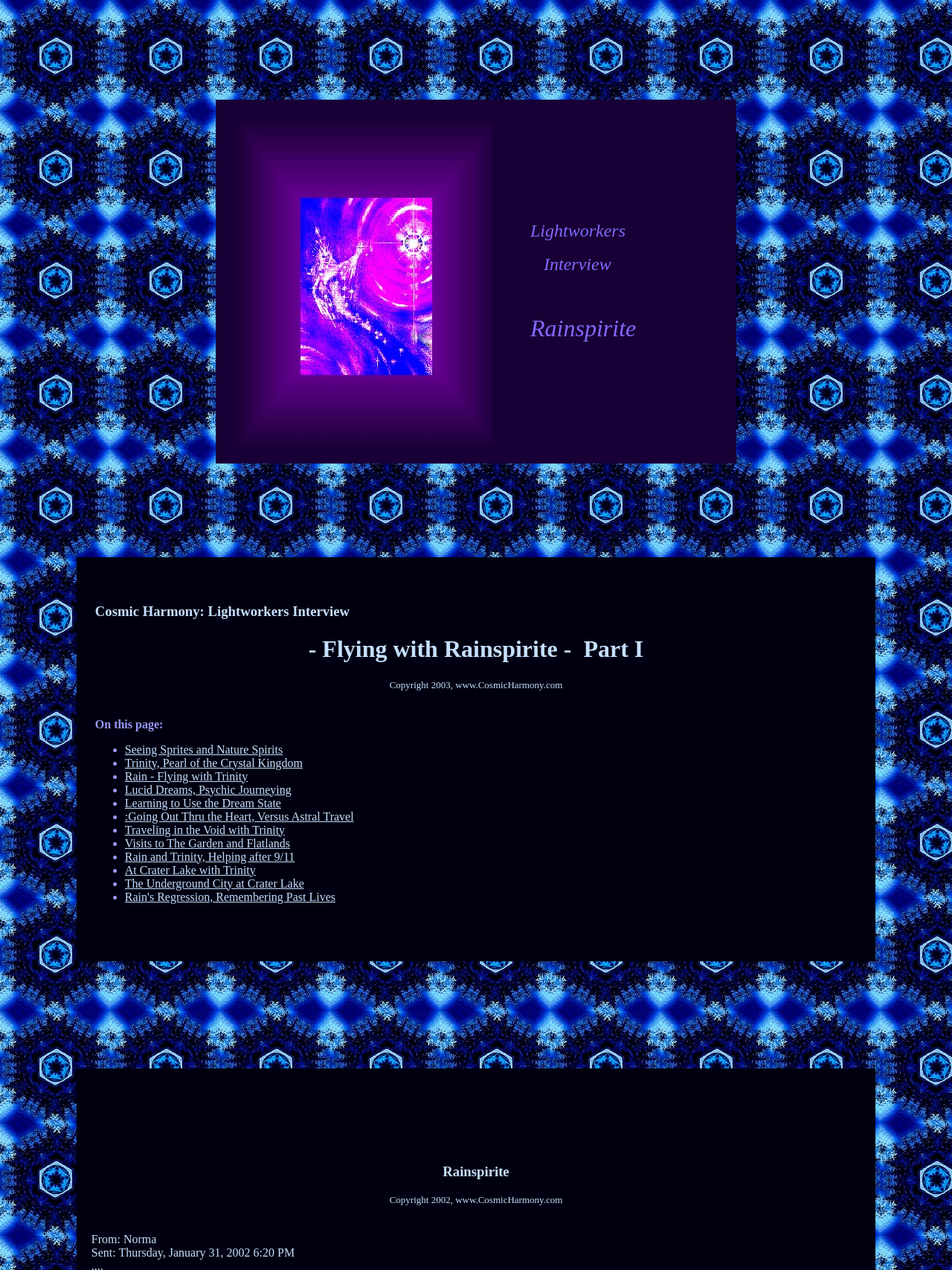Detail the webpage's structure and highlights in your description.

This webpage is about an interview with Rainspirite, a remarkable lightworker, psychic, and healer. At the top of the page, there is a layout table with two cells. The left cell contains an image, and the right cell has a title "Lightworkers Interview Rainspirite" with the name "Rainspirite" emphasized.

Below the title, there is a large table that occupies most of the page. The table has a heading "Cosmic Harmony: Lightworkers Interview - Flying with Rainspirite - Part I" followed by a copyright notice. The main content of the table is a list of topics discussed in the interview, including "Seeing Sprites and Nature Spirits", "Trinity, Pearl of the Crystal Kingdom", "Rain - Flying with Trinity", and several others. Each topic is a link, and they are separated by bullet points.

At the bottom of the page, there is a section with the title "Rainspirite" and another copyright notice. Below this section, there is some information about the sender of the interview, including the name "Norma" and the date "Thursday, January 31, 2002 6:20 PM".